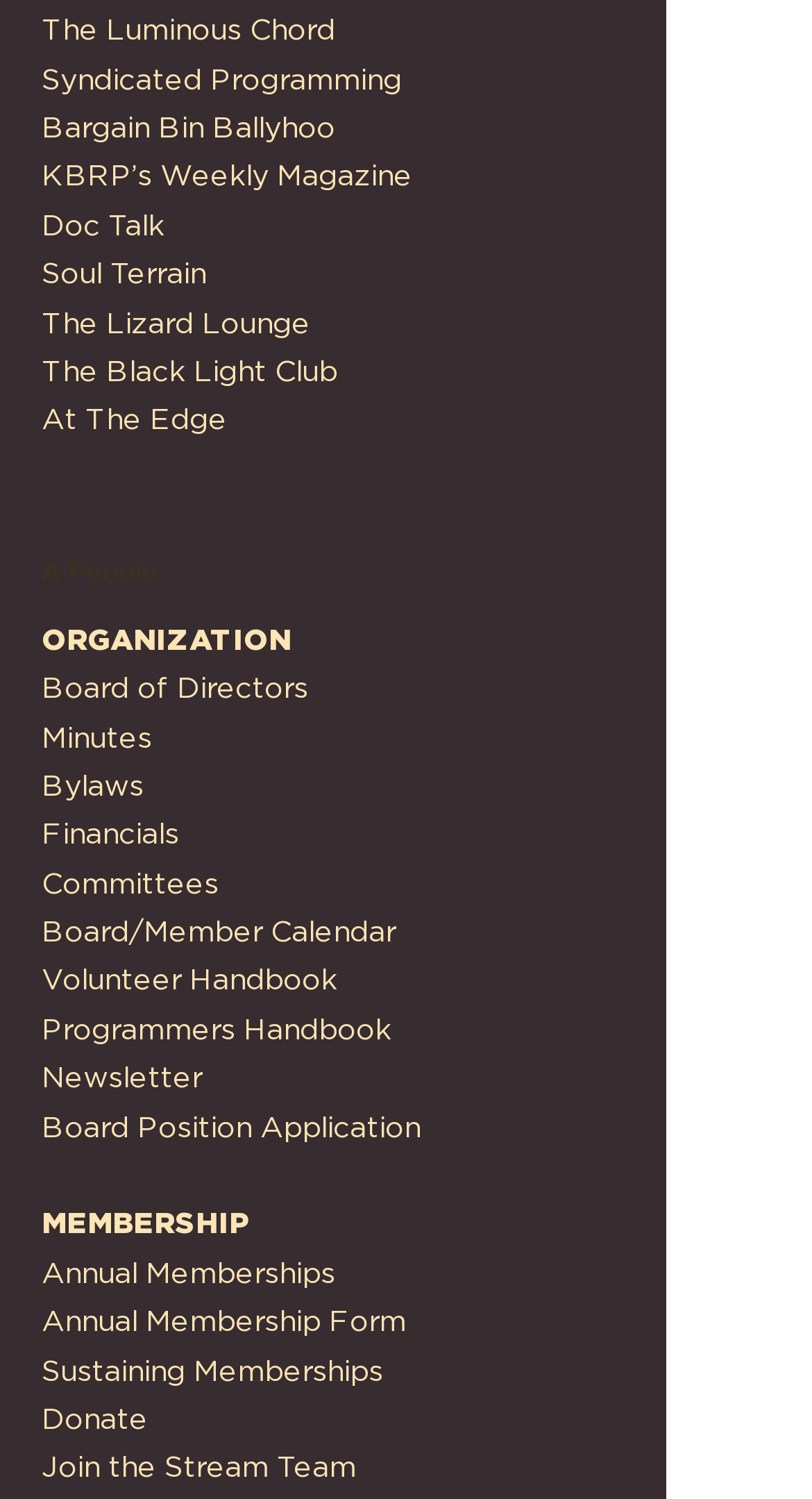How many links are there on the webpage?
Based on the image content, provide your answer in one word or a short phrase.

24